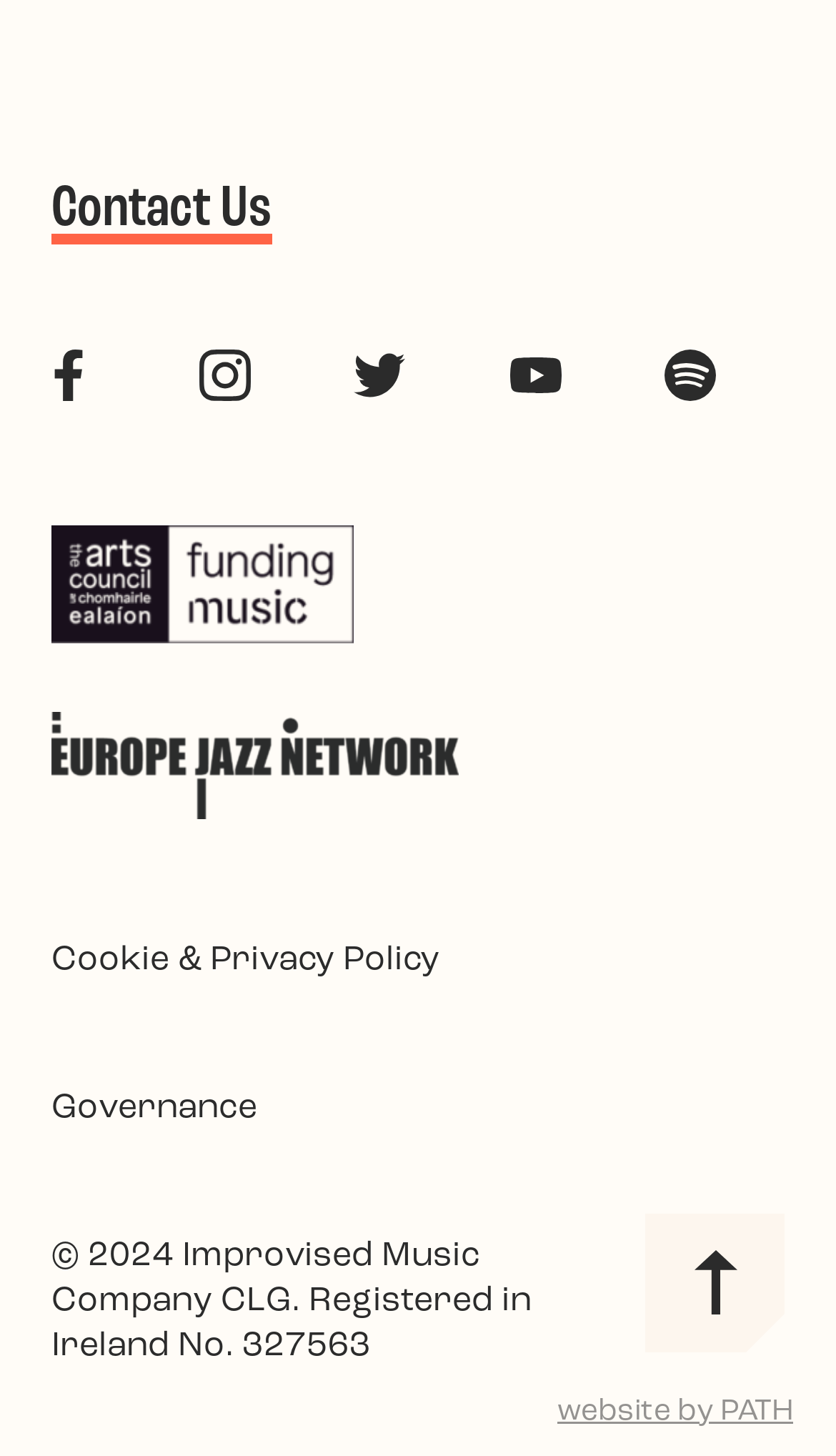Please identify the bounding box coordinates of the region to click in order to complete the given instruction: "Visit website by PATH". The coordinates should be four float numbers between 0 and 1, i.e., [left, top, right, bottom].

[0.667, 0.954, 0.949, 0.985]